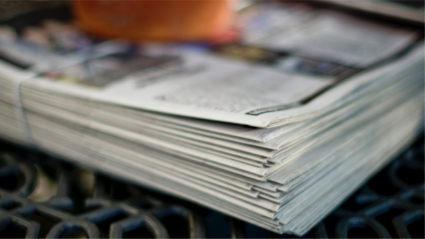What is the surface on which the newspapers are placed?
Please provide a single word or phrase as your answer based on the image.

Patterned surface